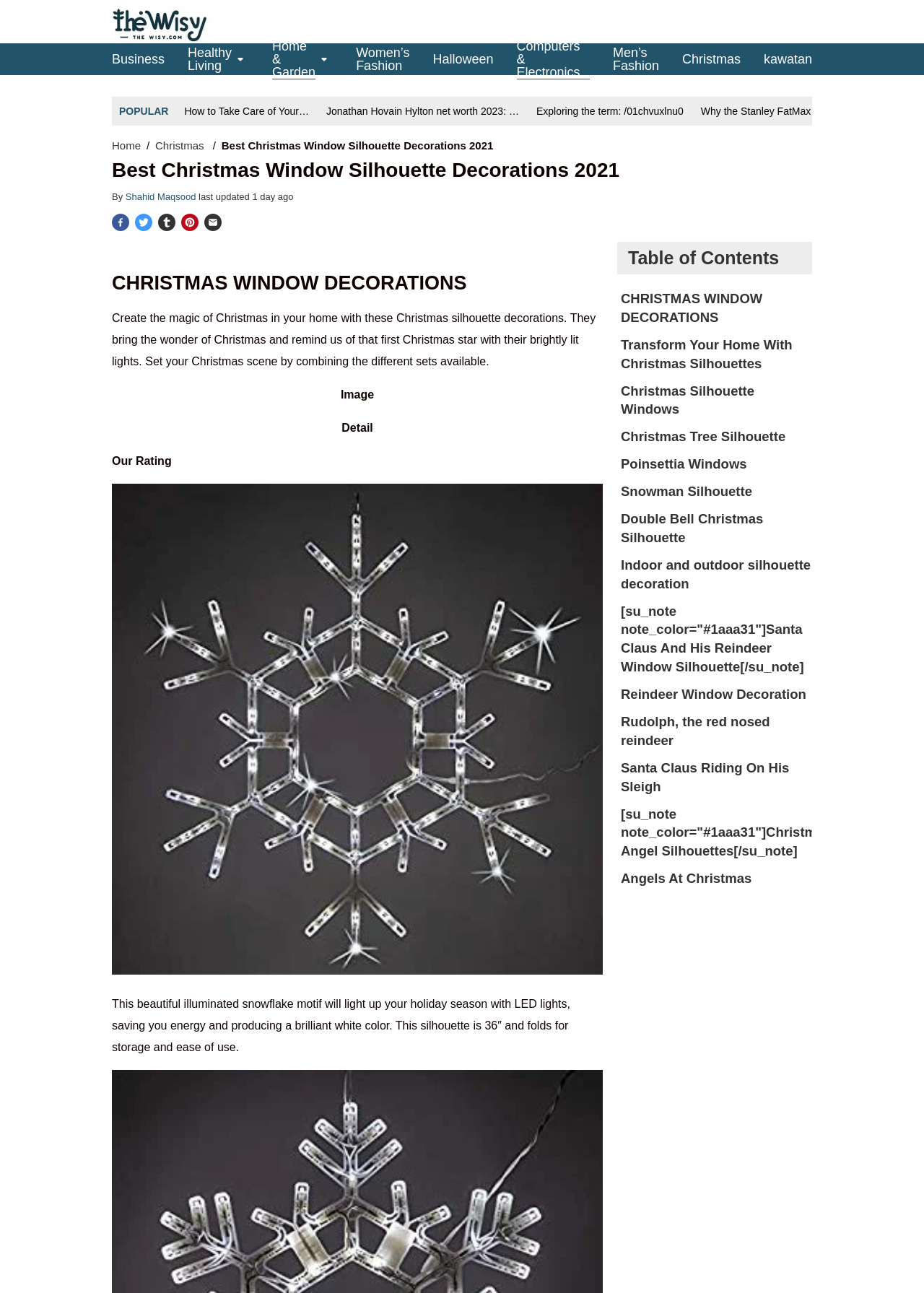What is the theme of the Christmas window decorations?
Based on the image, provide your answer in one word or phrase.

Christmas